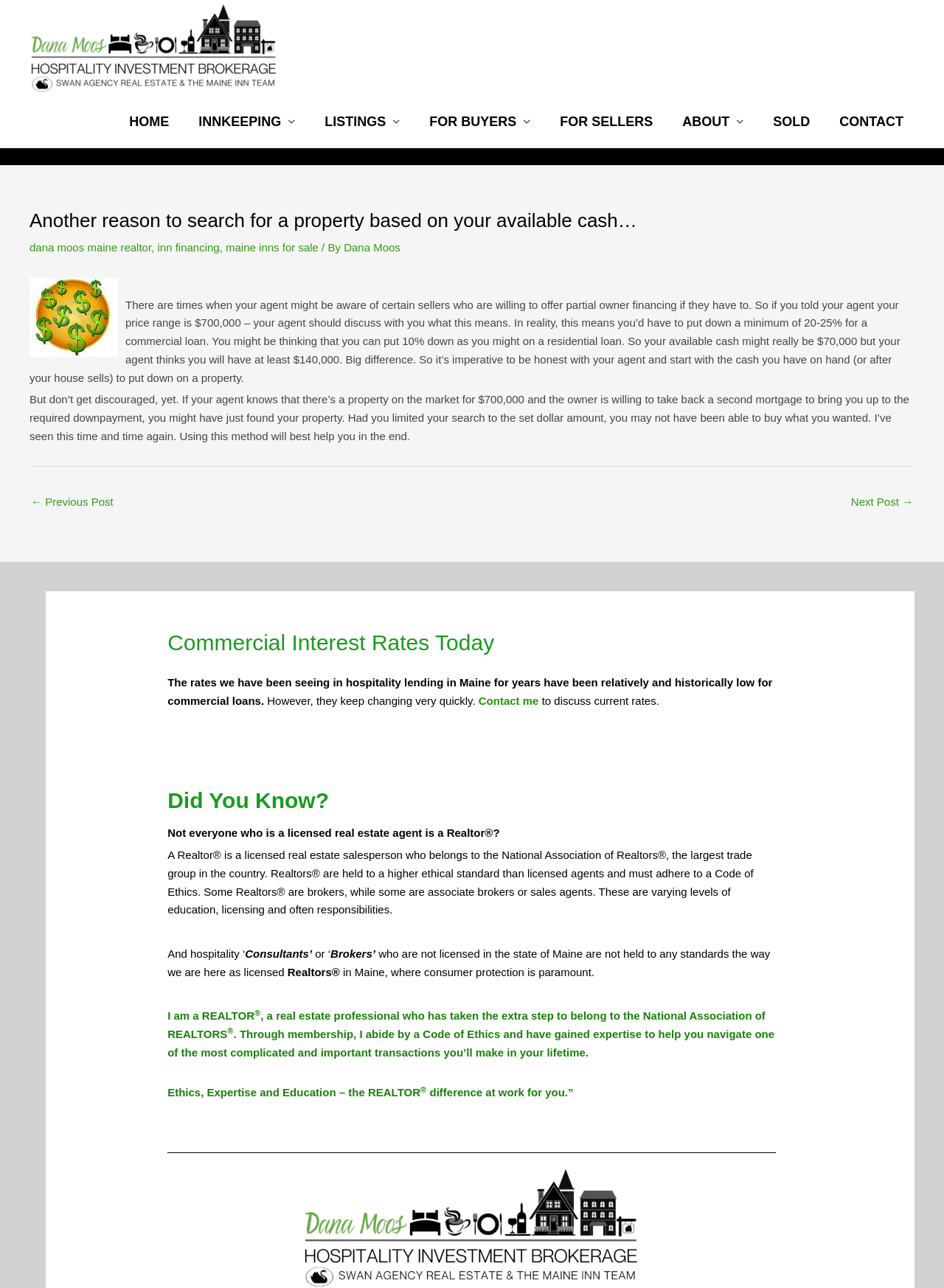Please predict the bounding box coordinates of the element's region where a click is necessary to complete the following instruction: "Navigate to the next post". The coordinates should be represented by four float numbers between 0 and 1, i.e., [left, top, right, bottom].

[0.901, 0.381, 0.967, 0.401]